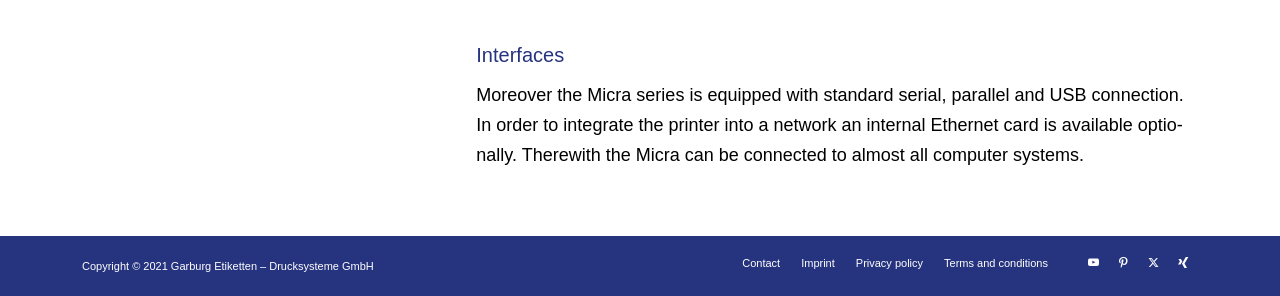Find the bounding box coordinates for the HTML element described as: "Report incorrect info". The coordinates should consist of four float values between 0 and 1, i.e., [left, top, right, bottom].

None